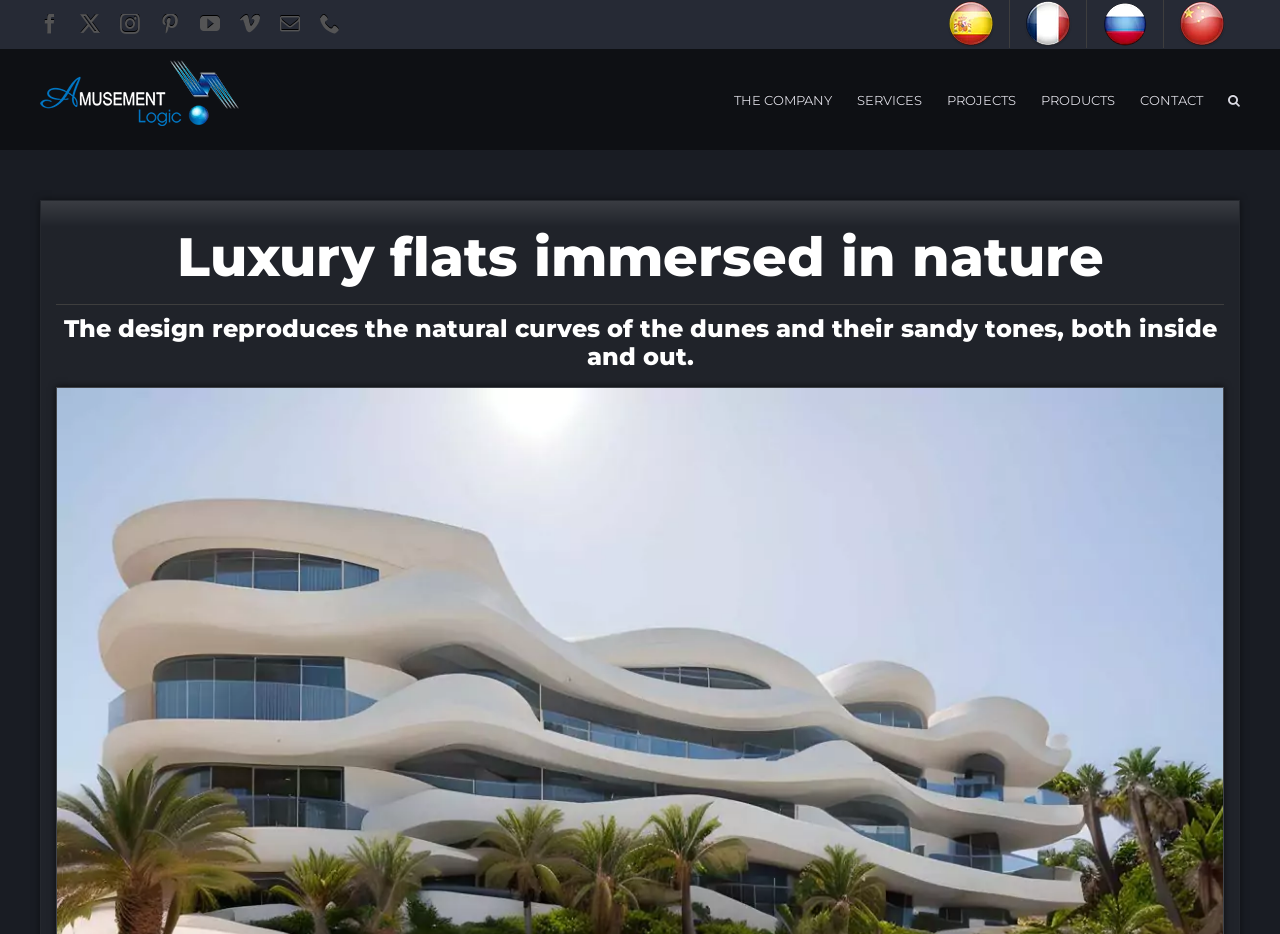Offer a comprehensive description of the webpage’s content and structure.

The webpage is about Luxury flats immersed in nature by Amusement Logic. At the top left corner, there are social media links, including Facebook, X, Instagram, Pinterest, YouTube, Vimeo, Email, and Phone. These links are aligned horizontally and are relatively small in size.

To the right of the social media links, there is the Amusement Logic Logo, which is an image. Below the logo, there is a main navigation menu with links to THE COMPANY, SERVICES, PROJECTS, PRODUCTS, and CONTACT. Each of these links has a dropdown menu. There is also a Search button at the far right of the navigation menu.

Below the navigation menu, there are two headings. The first heading is "Luxury flats immersed in nature" and the second heading is "The design reproduces the natural curves of the dunes and their sandy tones, both inside and out." These headings are centered on the page and are relatively large in size.

At the top right corner, there is a secondary navigation menu with links to different languages, including Spanish, French, Russian, and Chinese. These links are aligned horizontally and are relatively small in size.